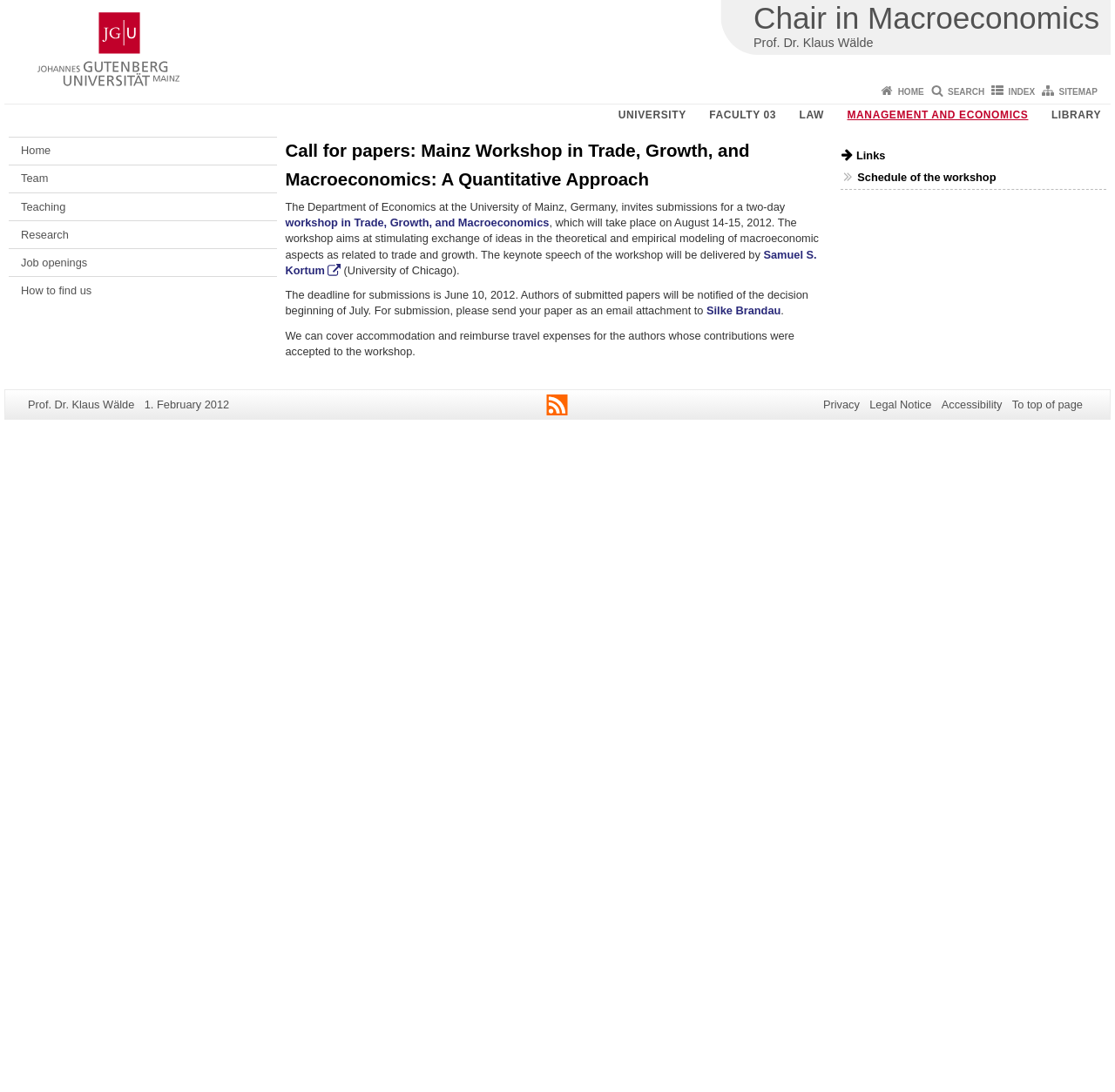Can you specify the bounding box coordinates of the area that needs to be clicked to fulfill the following instruction: "View the schedule of the workshop"?

[0.769, 0.156, 0.893, 0.168]